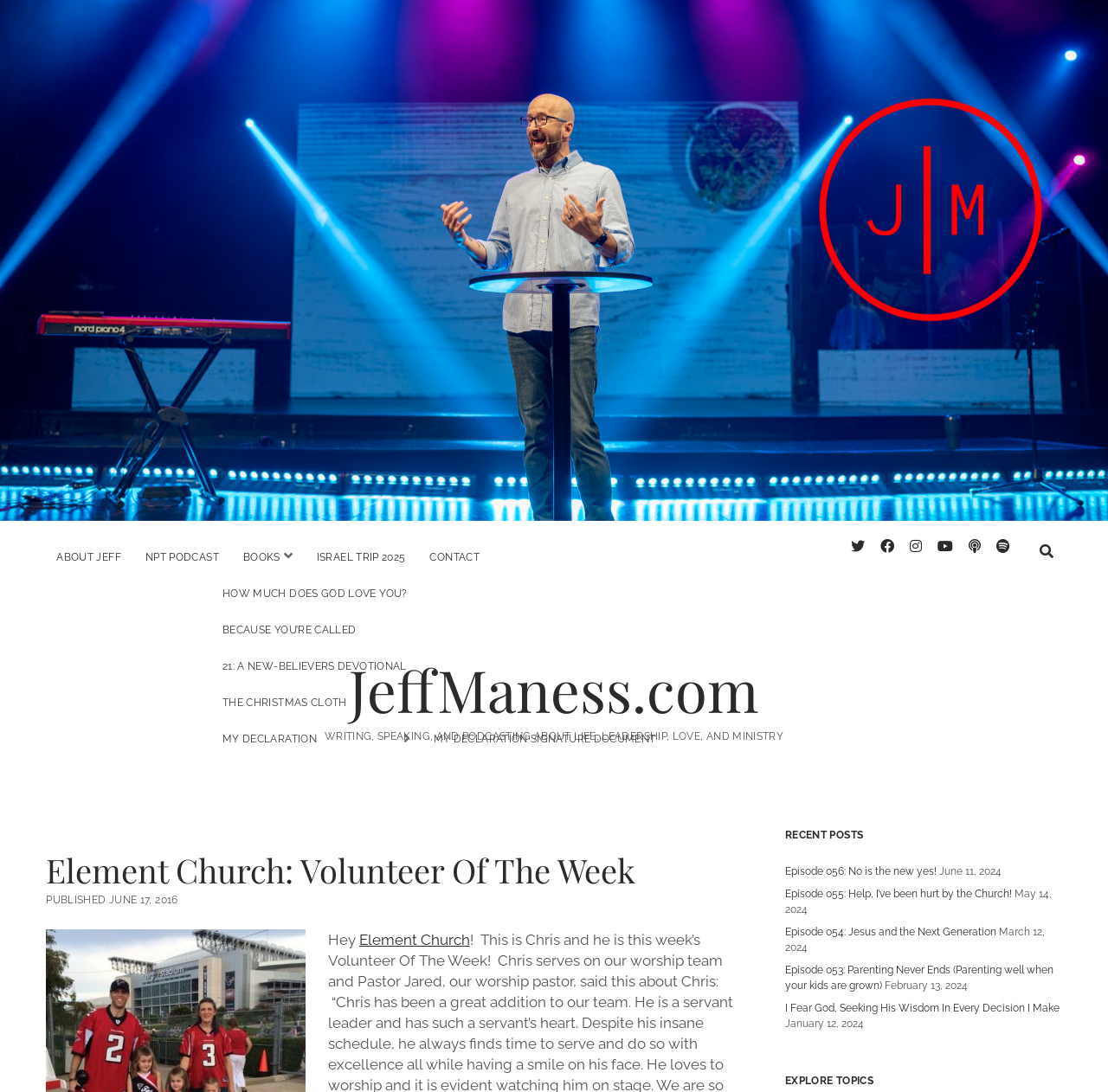Please provide the bounding box coordinates for the UI element as described: "Contact". The coordinates must be four floats between 0 and 1, represented as [left, top, right, bottom].

[0.379, 0.496, 0.442, 0.524]